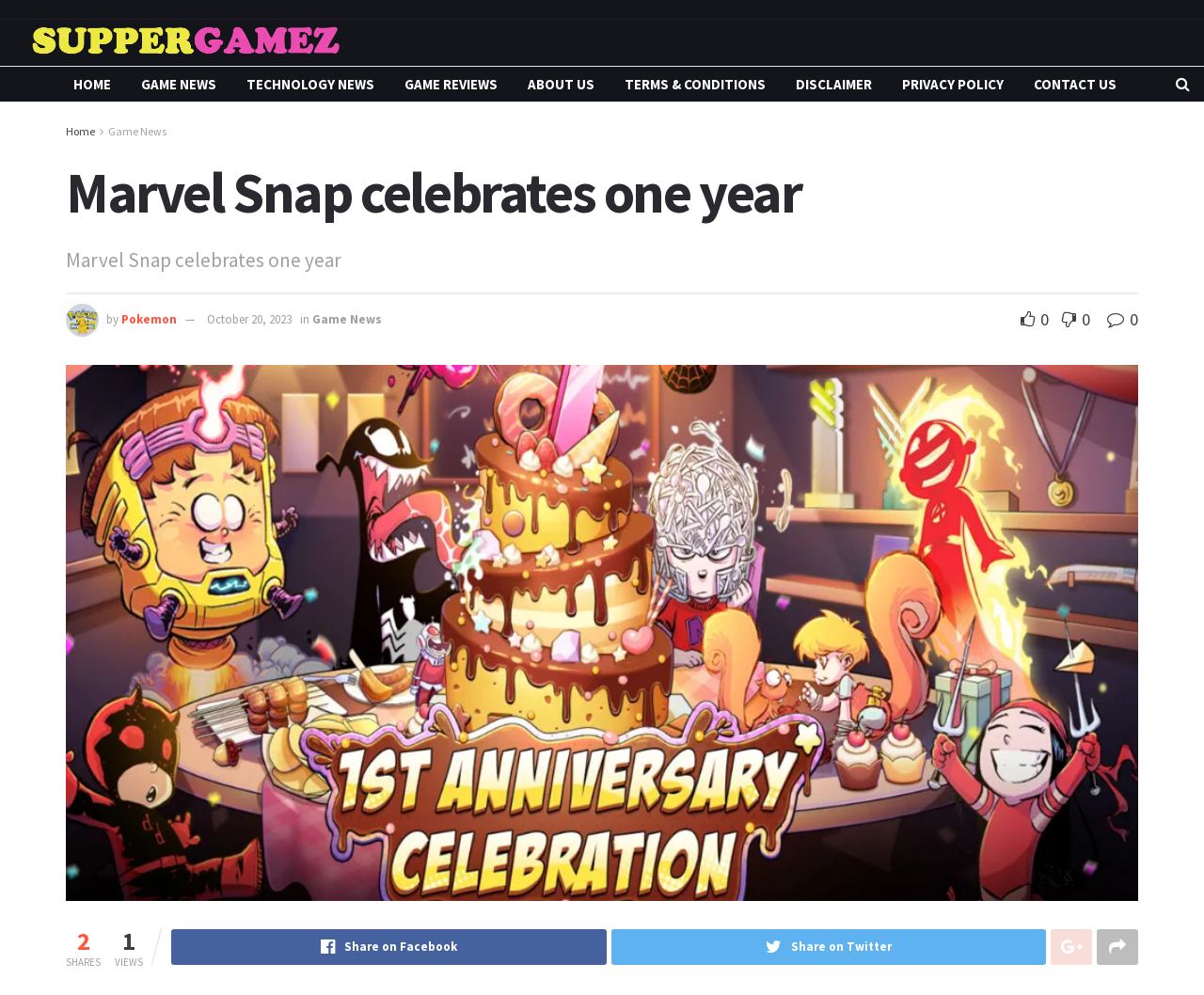Produce an extensive caption that describes everything on the webpage.

The webpage is about Marvel Snap celebrating its one-year anniversary. At the top, there is a logo of supergamez.com, a website that provides game news, reviews, and more. Below the logo, there is a navigation menu with links to different sections of the website, including HOME, GAME NEWS, TECHNOLOGY NEWS, GAME REVIEWS, ABOUT US, TERMS & CONDITIONS, DISCLAIMER, PRIVACY POLICY, and CONTACT US.

On the left side of the page, there is a secondary navigation menu with links to Home and Game News. Above the main content, there are two headings that read "Marvel Snap celebrates one year". Below the headings, there is an image related to Pokémon, followed by the text "by" and a link to Pokémon. The publication date "October 20, 2023" is also displayed, along with a link to Game News.

The main content of the page is an article about Marvel Snap's one-year anniversary, with a large image and a lot of text. At the bottom of the article, there are social media sharing links, including Facebook, Twitter, and others. The number of shares and views of the article is also displayed.